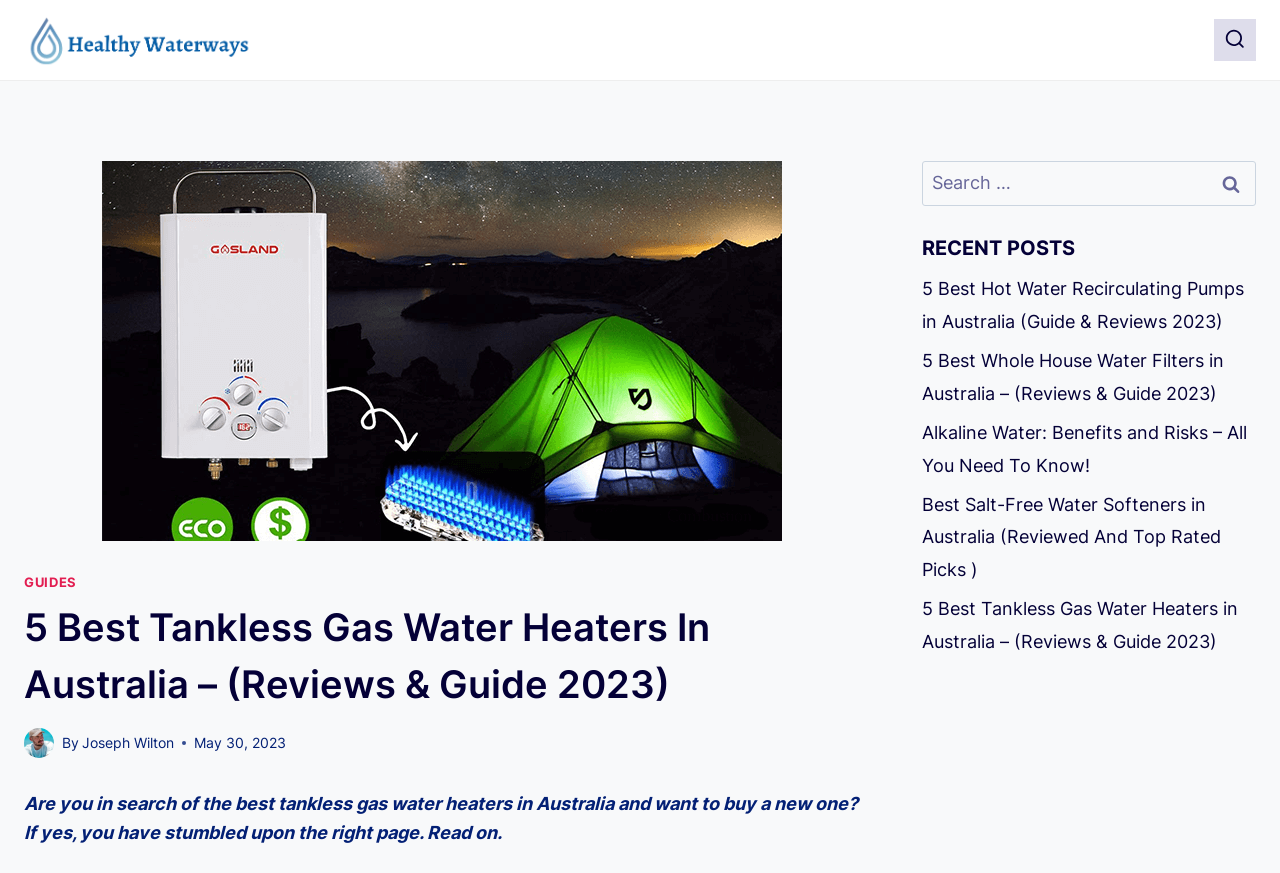Who is the author of the main article?
Look at the screenshot and respond with one word or a short phrase.

Joseph Wilton